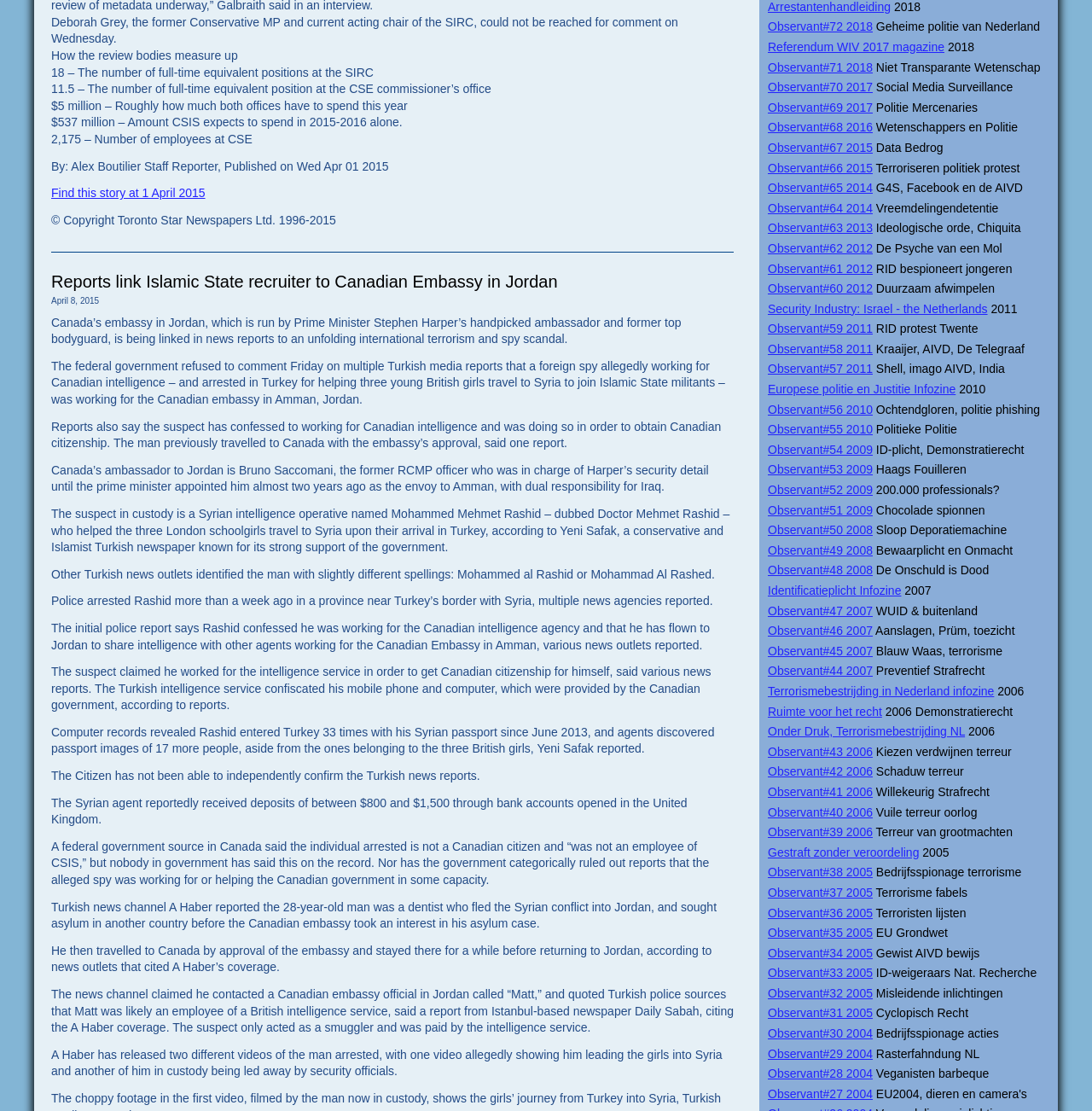How many StaticText elements are there on the webpage?
Look at the image and answer with only one word or phrase.

43